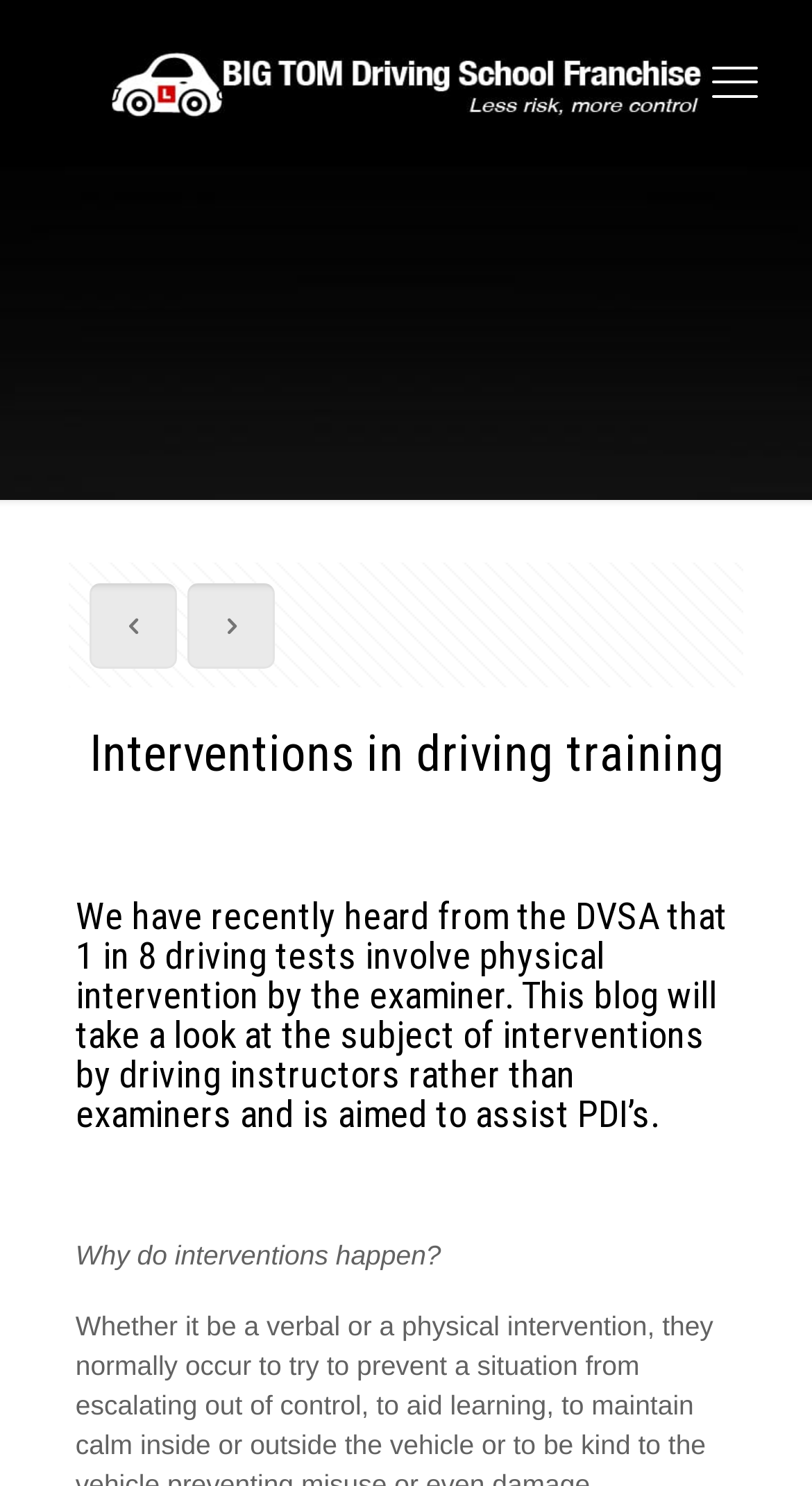Offer a comprehensive description of the webpage’s content and structure.

The webpage appears to be a blog post about interventions in driving training, specifically focusing on the role of driving instructors. At the top of the page, there is a logo or icon, "BIG-TOM-Franchise-Tel-Black_new", which is a clickable link. 

Below the logo, there are three social media icons, represented by Unicode characters, aligned horizontally. The first icon is located at the top-left corner, the second is in the middle, and the third is at the top-right corner.

The main content of the page starts with a heading that reads "Interventions in driving training". This heading is followed by a subheading that provides more context about the topic, mentioning the DVSA's statistics on physical interventions by examiners and the blog's focus on interventions by driving instructors.

Under the subheading, there is a section with a heading "Why do interventions happen?" which likely leads to a discussion or explanation of the topic. 

At the bottom-right corner of the page, there is another social media icon. Overall, the page has a simple layout with a focus on the blog post's content.